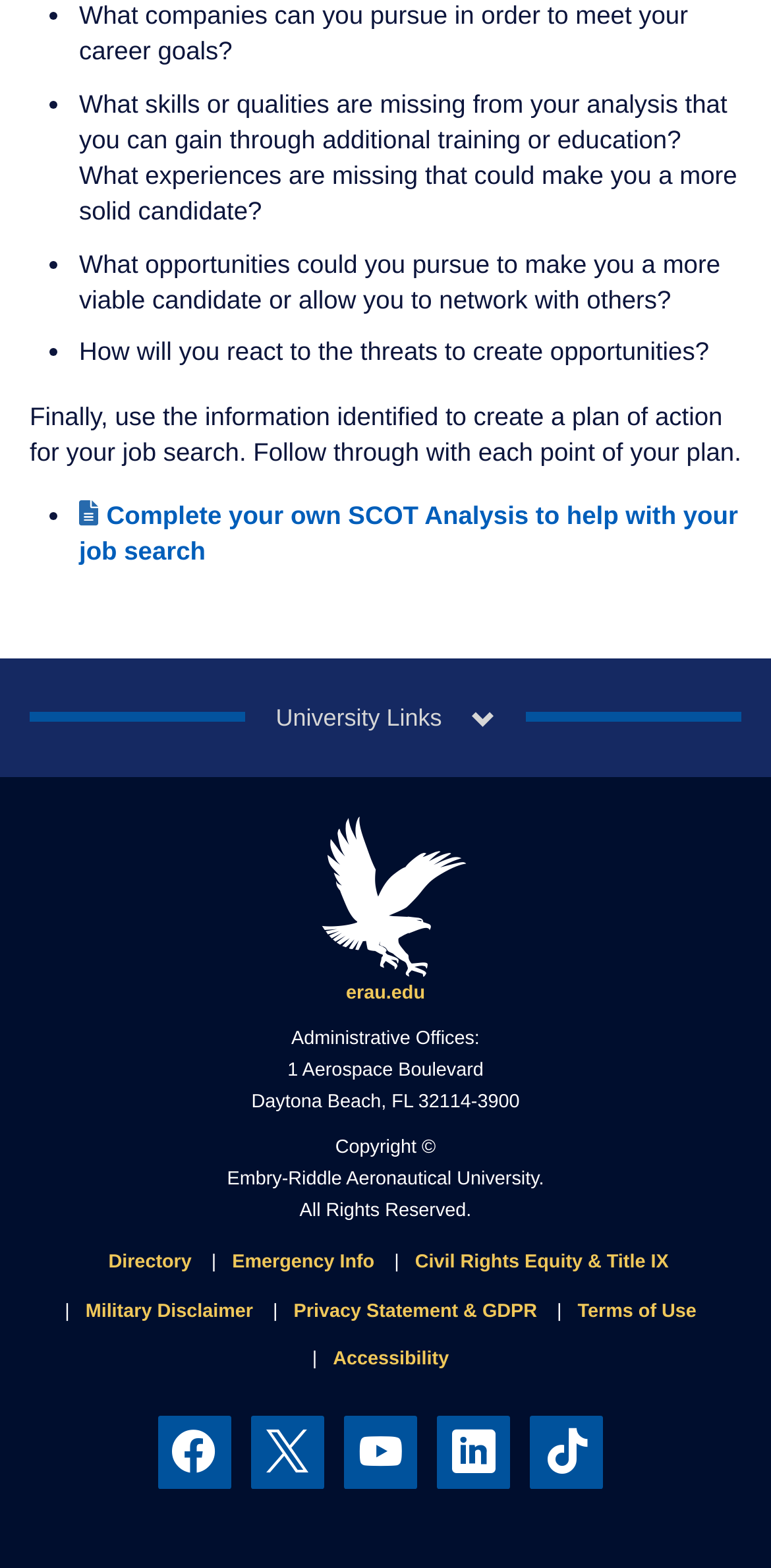Look at the image and give a detailed response to the following question: What is the copyright information for the webpage?

The copyright information is provided in the footer section of the webpage, indicating that the content is owned by Embry-Riddle Aeronautical University and all rights are reserved.